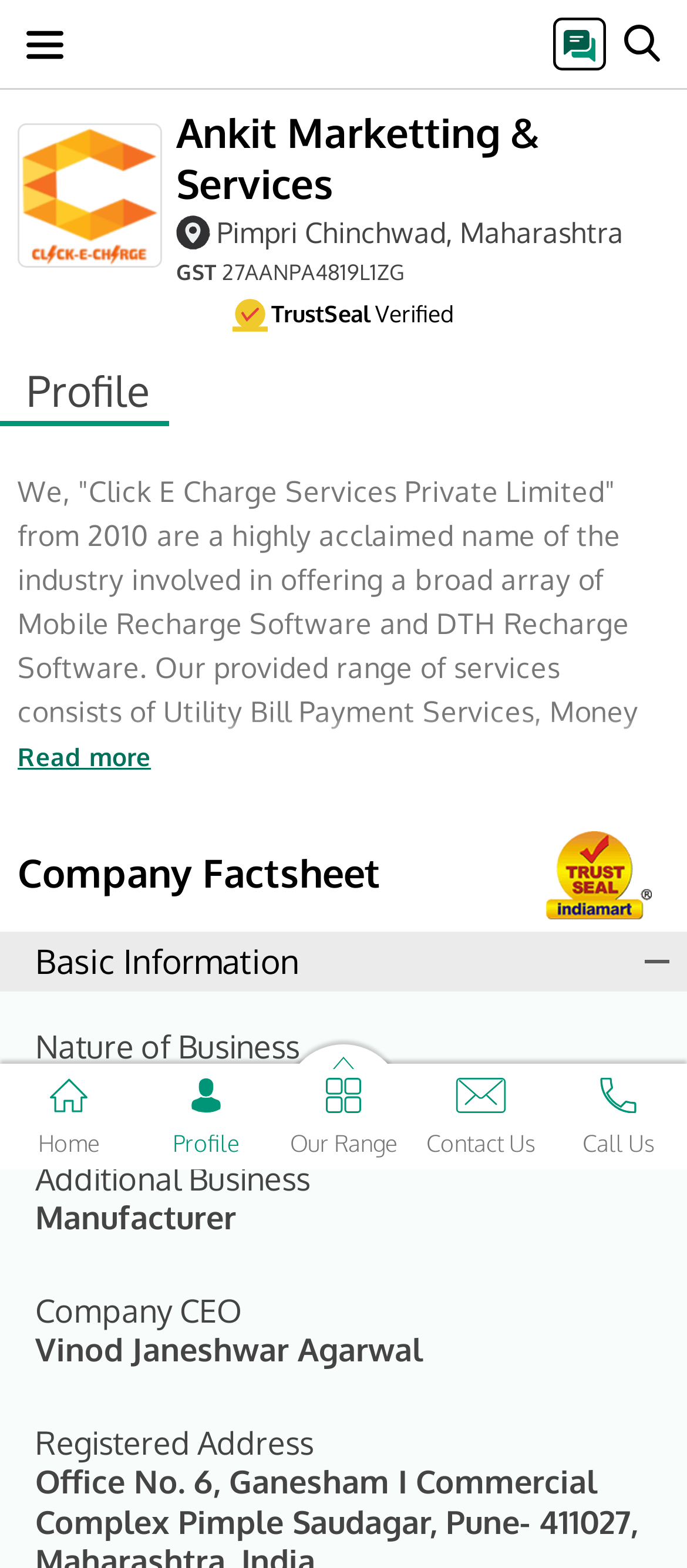Can you pinpoint the bounding box coordinates for the clickable element required for this instruction: "Go to the home page"? The coordinates should be four float numbers between 0 and 1, i.e., [left, top, right, bottom].

[0.0, 0.678, 0.2, 0.738]